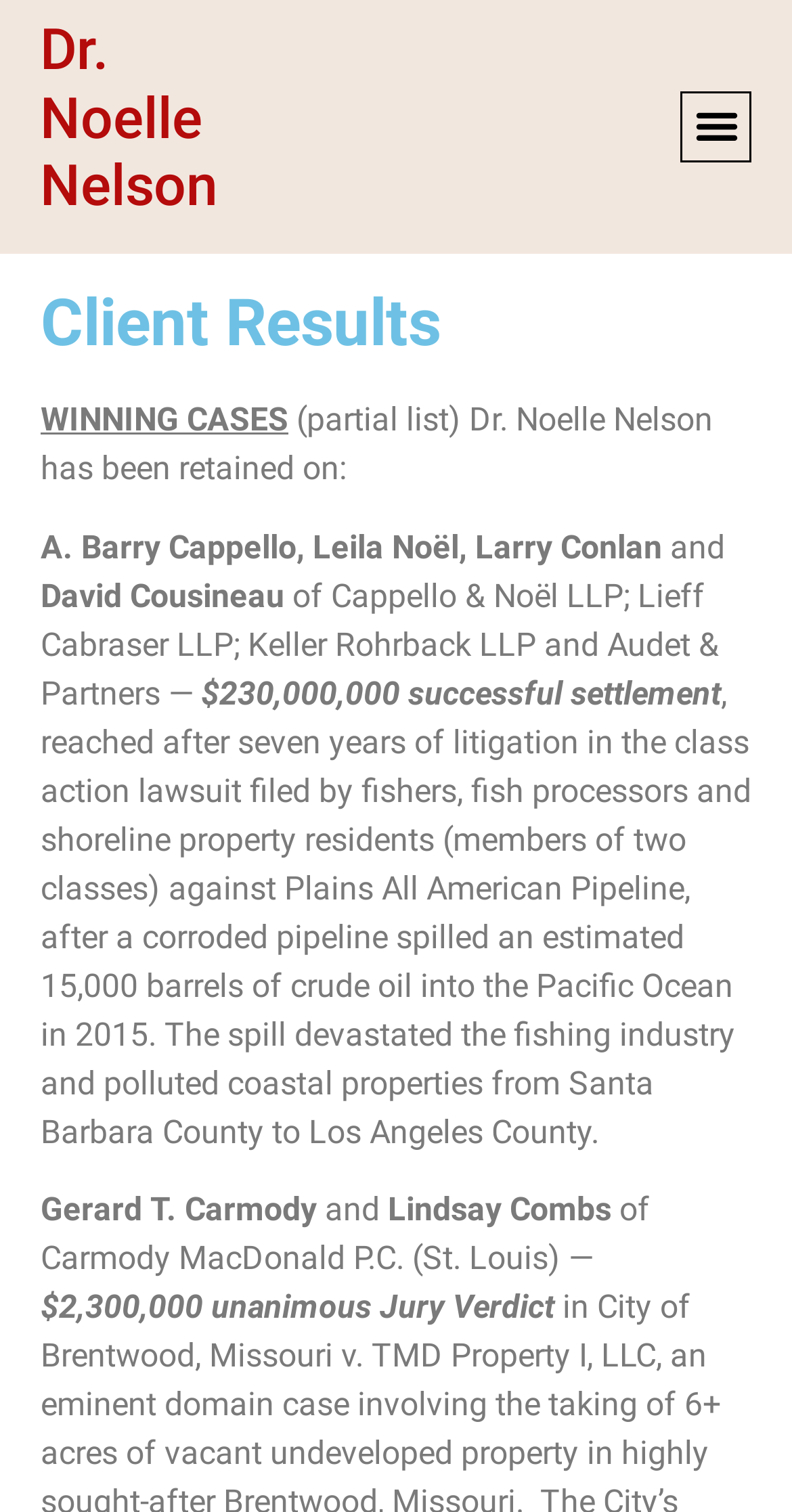Who is Dr. Noelle Nelson?
Answer the question with just one word or phrase using the image.

Lawyer